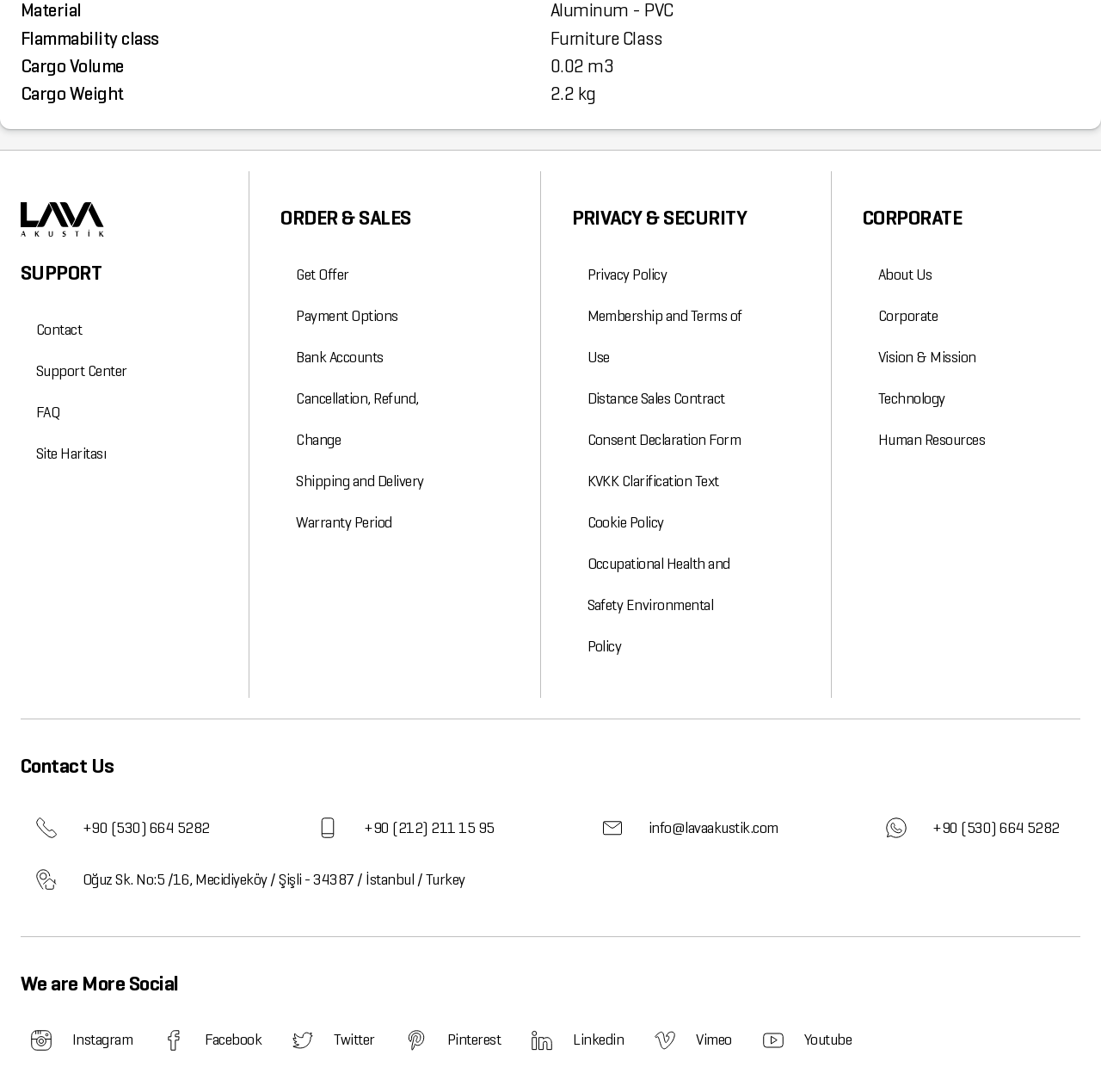Given the element description "Vision & Mission" in the screenshot, predict the bounding box coordinates of that UI element.

[0.797, 0.308, 0.886, 0.346]